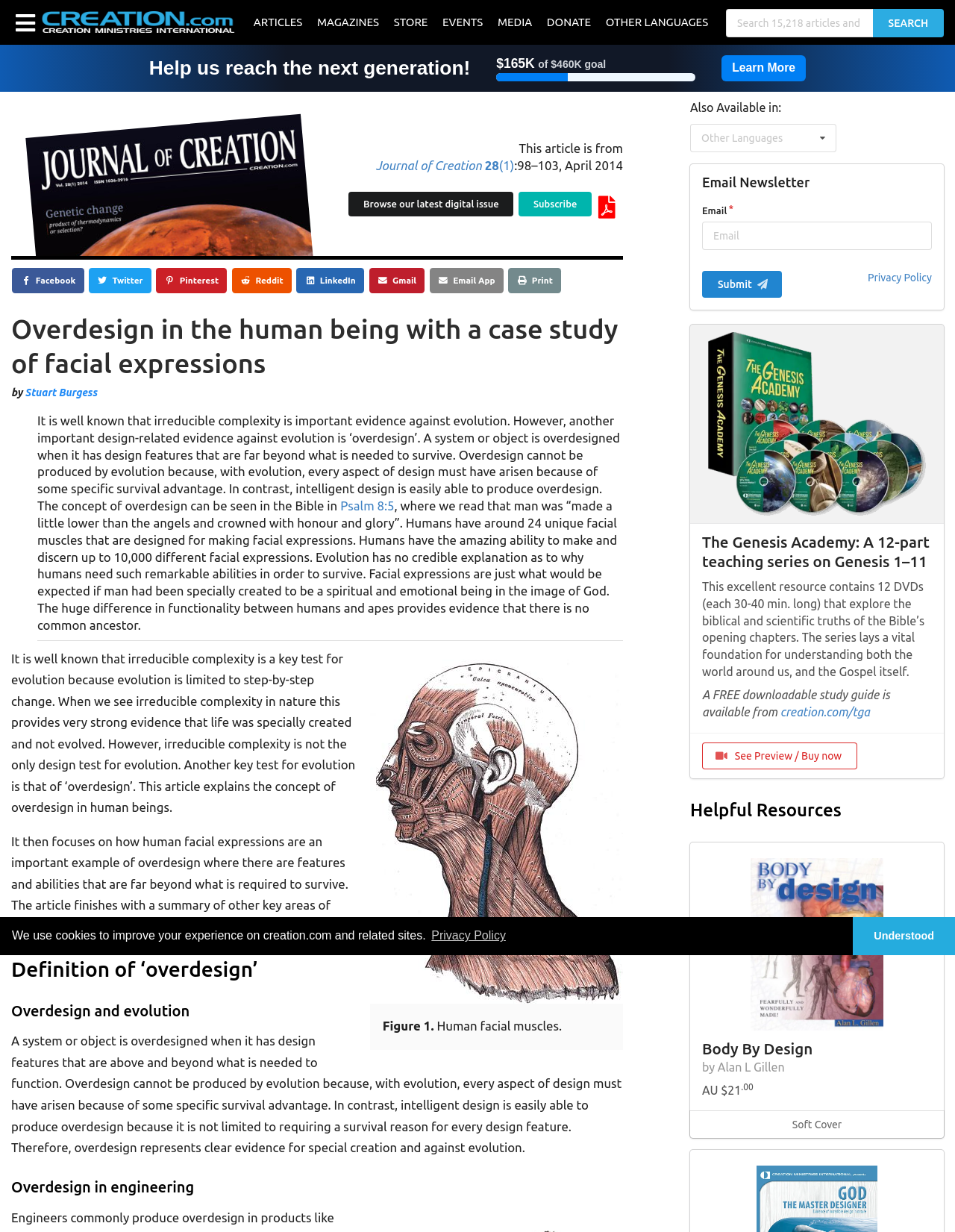Describe in detail what you see on the webpage.

This webpage is about the concept of "overdesign" in humans, specifically in the context of facial expressions. The page has a navigation menu at the top with links to "ARTICLES", "MAGAZINES", "STORE", "EVENTS", "MEDIA", "DONATE", and "OTHER LANGUAGES". There is also a search bar and a button to submit a search query.

Below the navigation menu, there is a prominent link to help the organization reach its fundraising goal. Underneath, there is a table of contents for the article, with links to specific sections such as "Definition of 'overdesign'", "Overdesign and evolution", and "Overdesign in engineering".

The main content of the article is divided into several sections, each with a heading and a block of text. The text discusses the concept of overdesign, how it relates to evolution, and how it is evident in human facial expressions. There are also several links to other resources, including a PDF version of the article and a link to subscribe to a newsletter.

On the right-hand side of the page, there is a section with links to social media platforms, such as Facebook, Twitter, and LinkedIn. Below this, there is an image of human facial muscles, with a caption and a figure number.

Further down the page, there is a section with a heading "Helpful Resources", which includes a link to a teaching series on Genesis 1-11, with a brief description and a call to action to buy or preview the resource.

At the bottom of the page, there is a section to sign up for a newsletter, with fields to enter an email address, first name, last name, postcode, and country. There is also a button to submit the form and a link to a privacy policy.